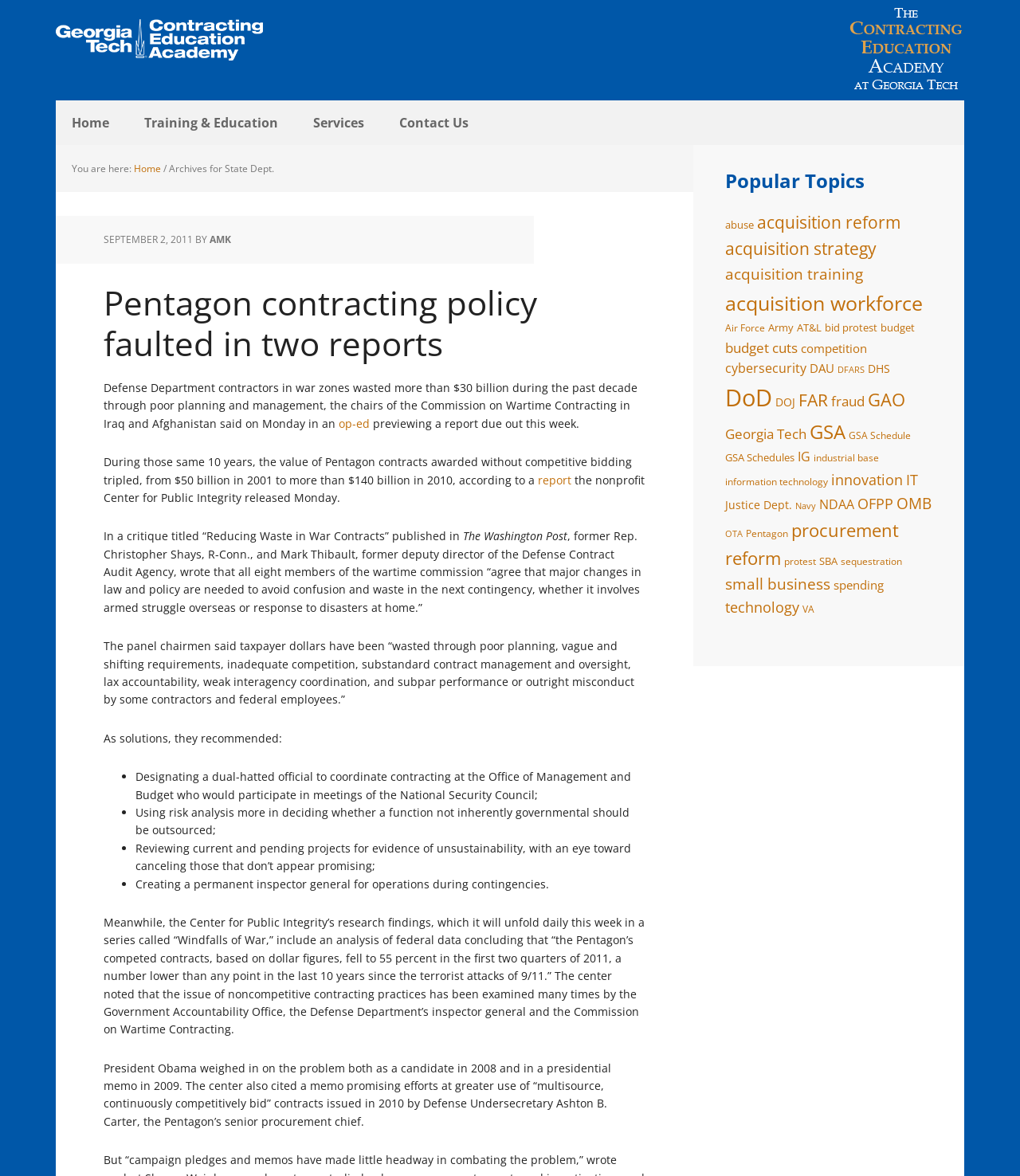Identify the bounding box coordinates for the element that needs to be clicked to fulfill this instruction: "Visit the 'Training & Education' page". Provide the coordinates in the format of four float numbers between 0 and 1: [left, top, right, bottom].

[0.126, 0.085, 0.288, 0.123]